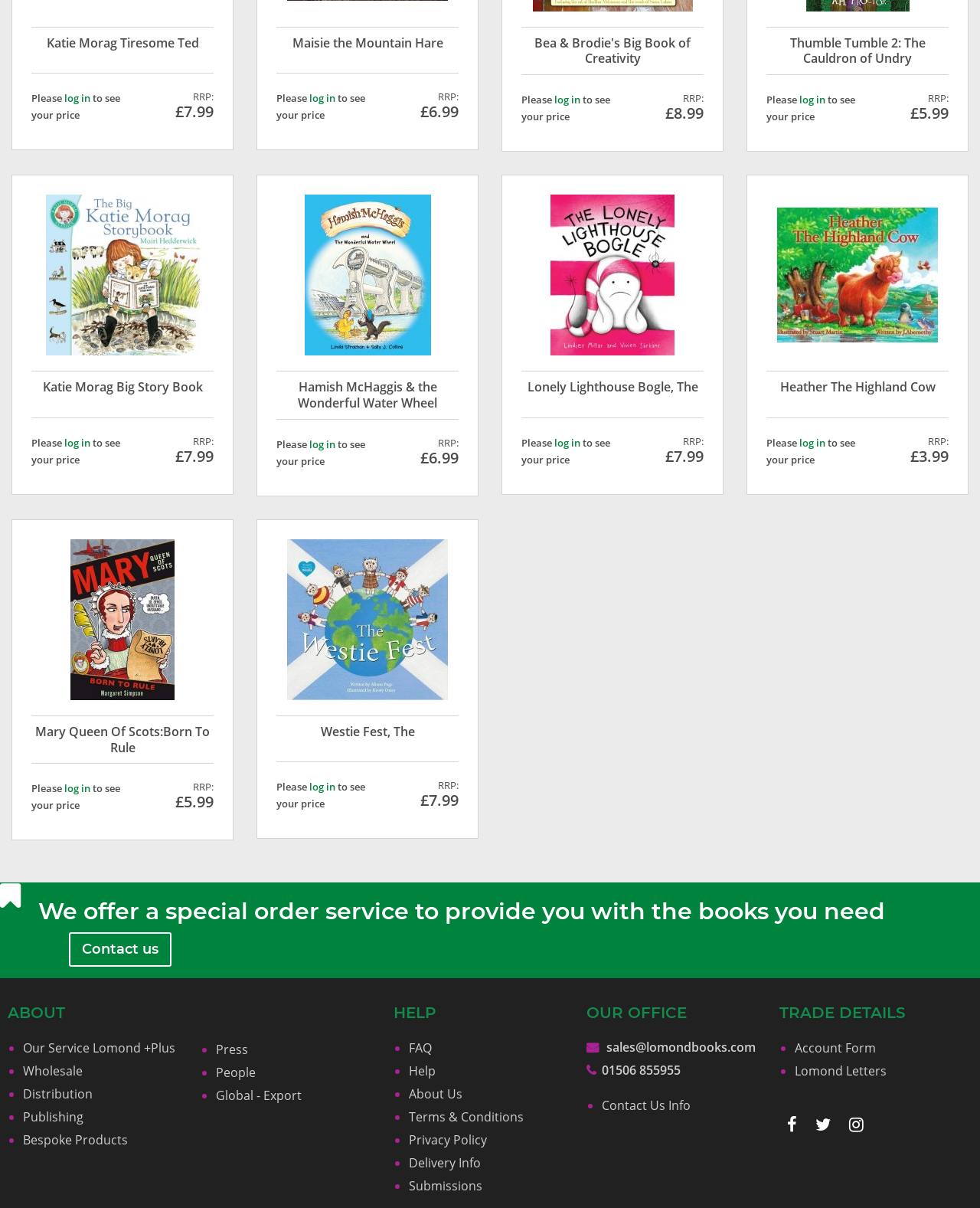What is the price of Katie Morag Tiresome Ted?
Give a thorough and detailed response to the question.

I found the price of Katie Morag Tiresome Ted by looking at the text next to the 'RRP:' label, which is £7.99.